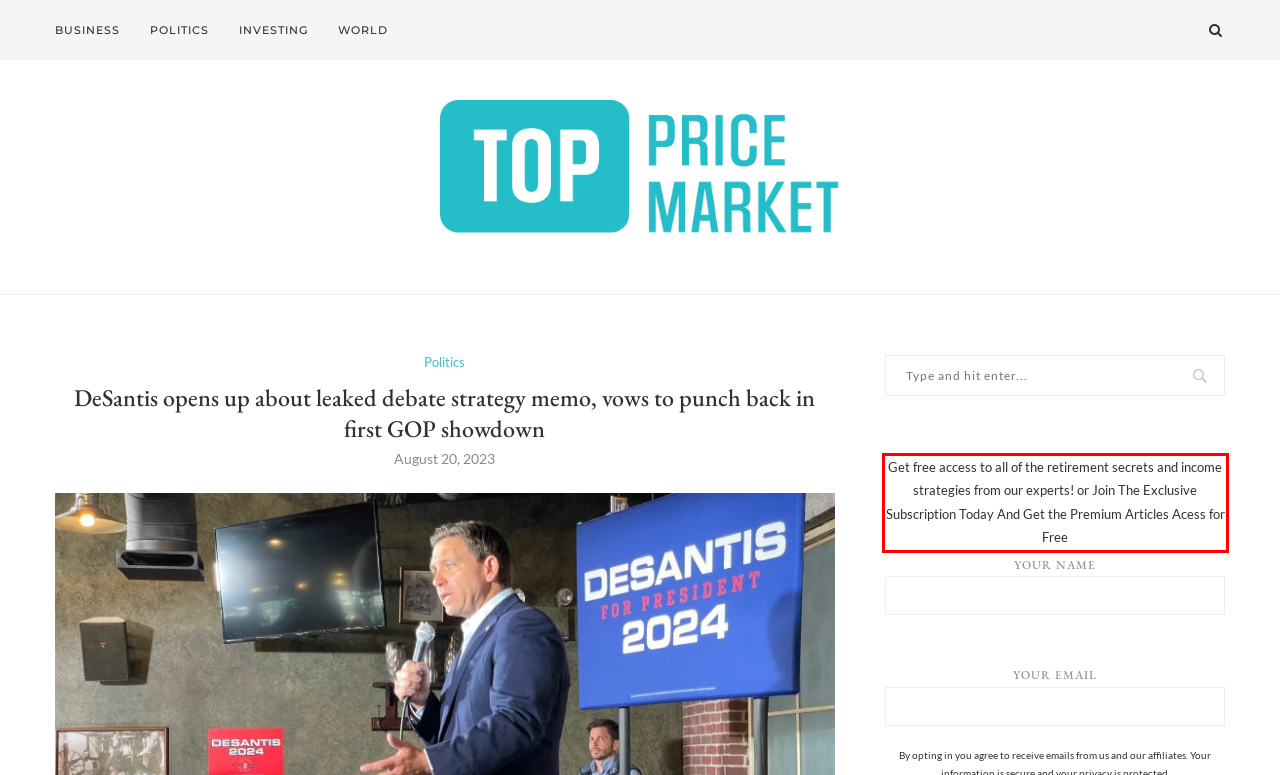Observe the screenshot of the webpage, locate the red bounding box, and extract the text content within it.

Get free access to all of the retirement secrets and income strategies from our experts! or Join The Exclusive Subscription Today And Get the Premium Articles Acess for Free